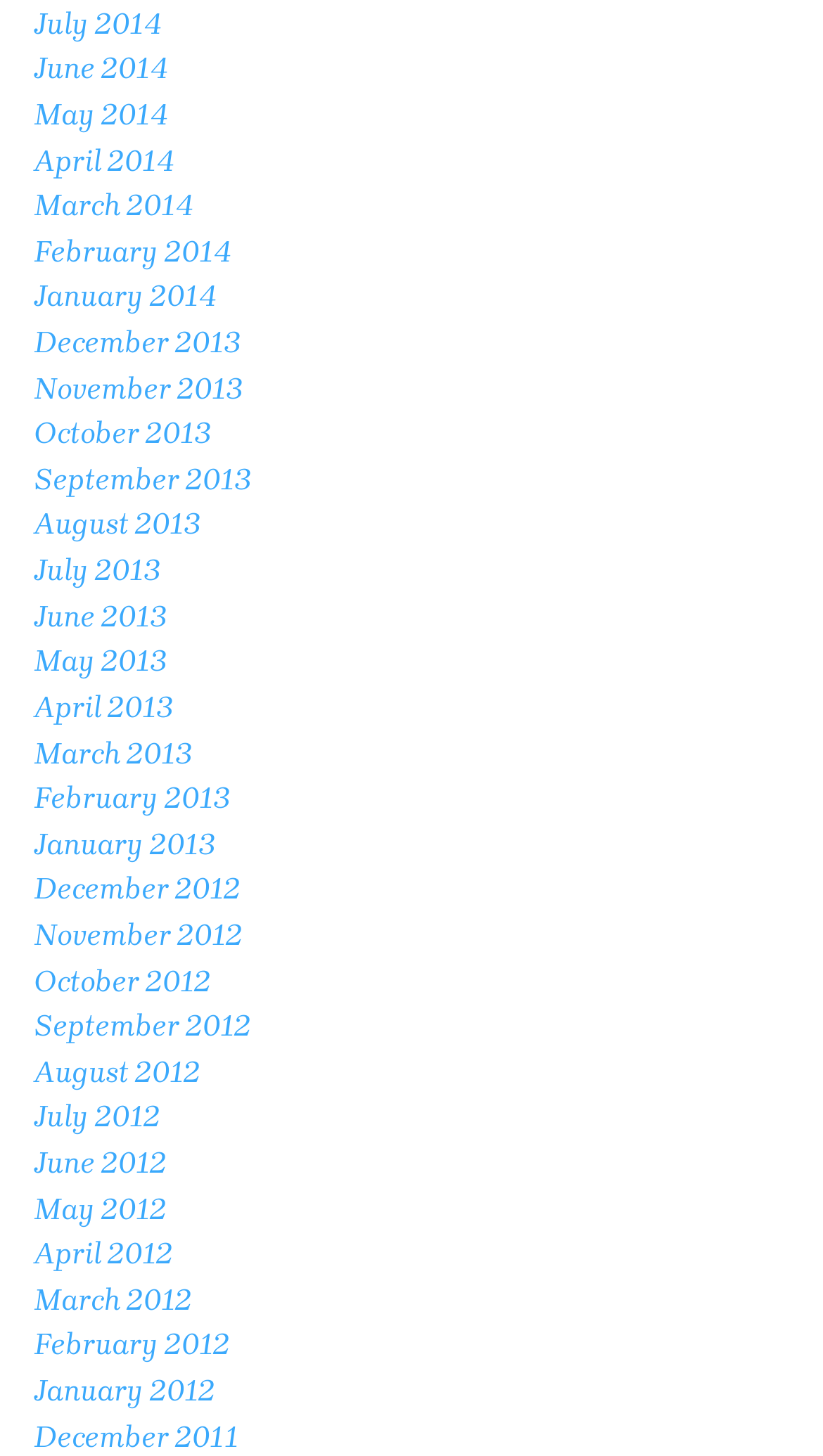Answer the question with a single word or phrase: 
Are the months listed in chronological order?

Yes